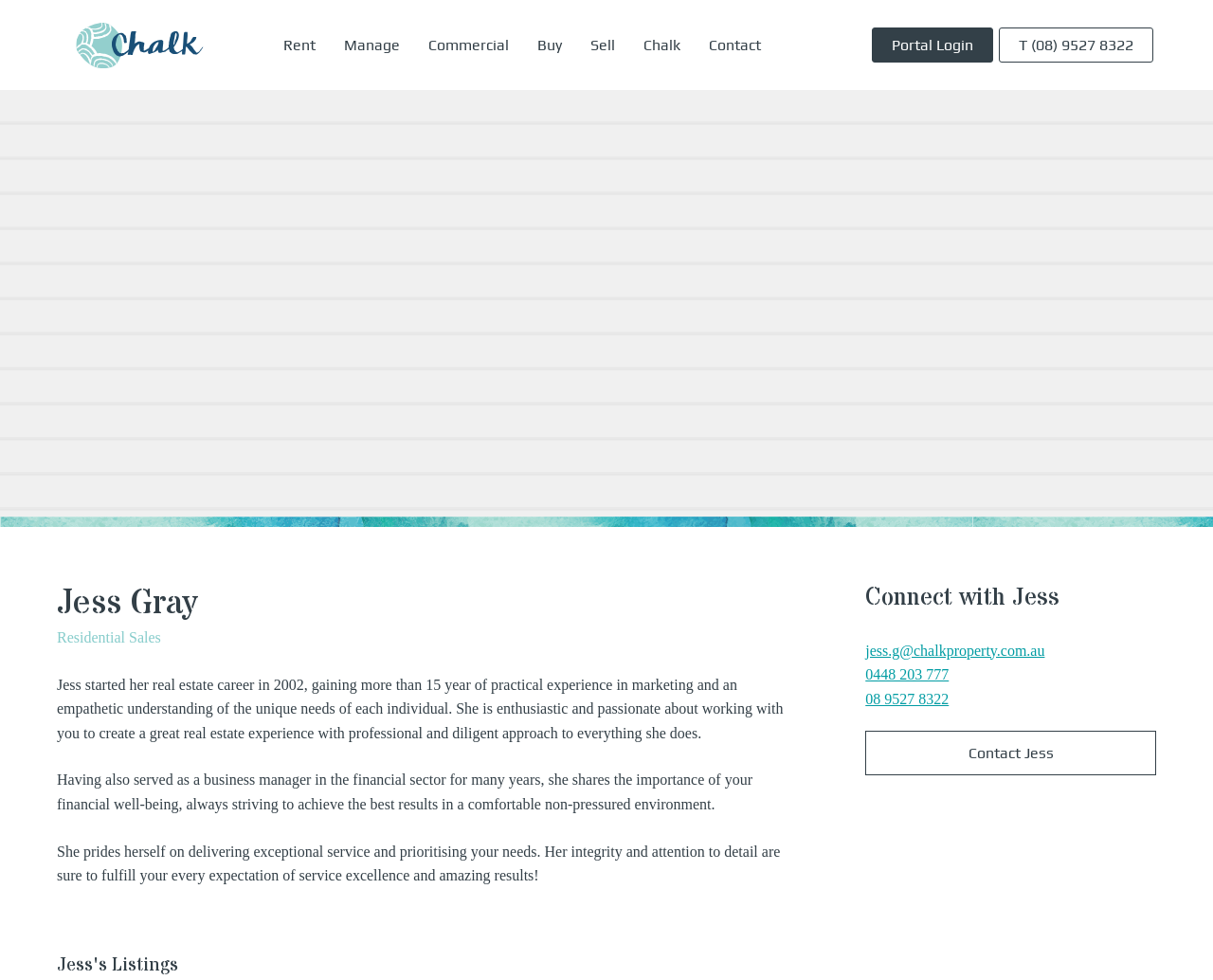Determine the bounding box coordinates of the element that should be clicked to execute the following command: "Call Jess at 08 9527 8322".

[0.823, 0.028, 0.951, 0.064]